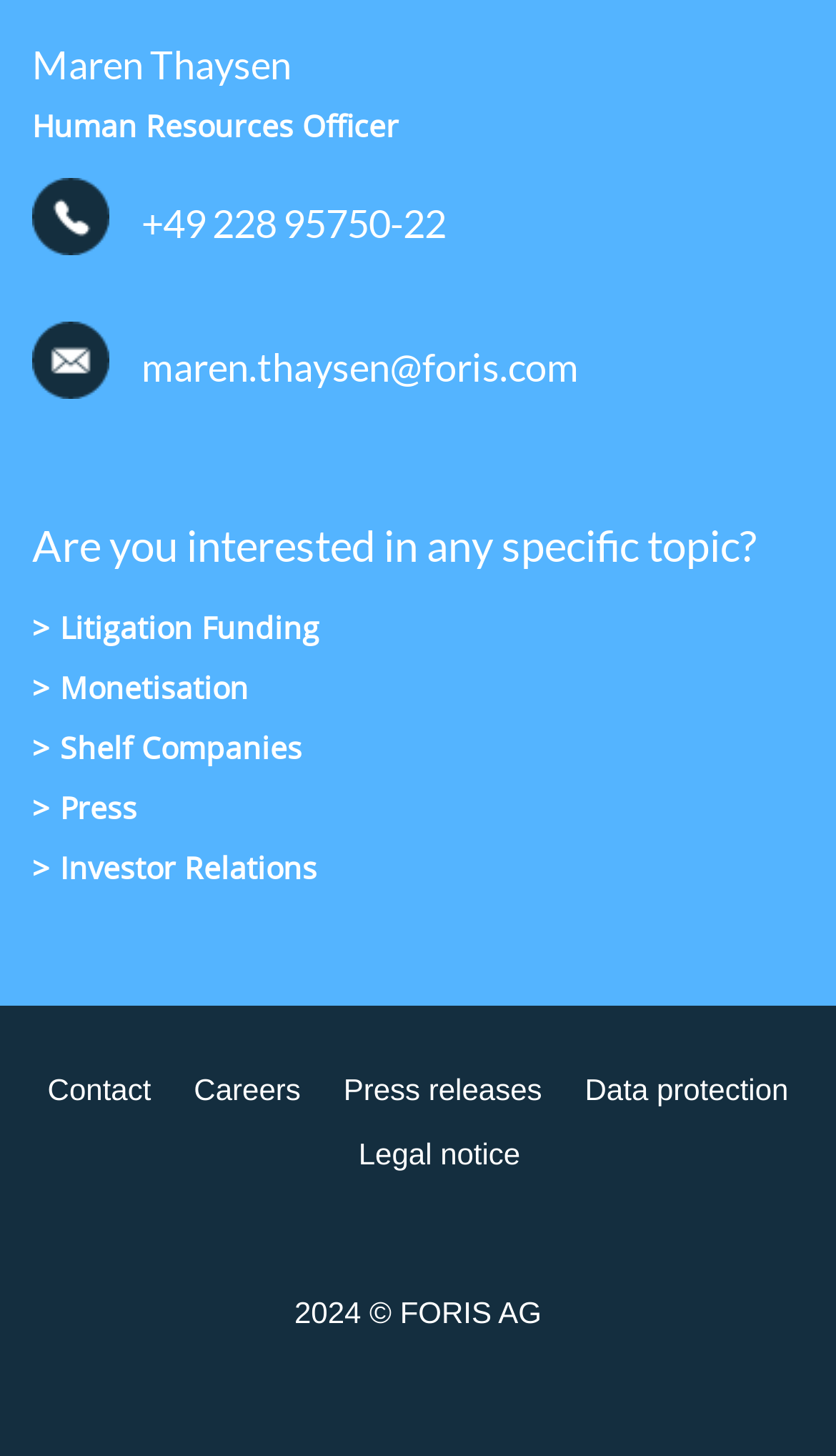Specify the bounding box coordinates of the element's region that should be clicked to achieve the following instruction: "Read 'Working together to benefit students'". The bounding box coordinates consist of four float numbers between 0 and 1, in the format [left, top, right, bottom].

None